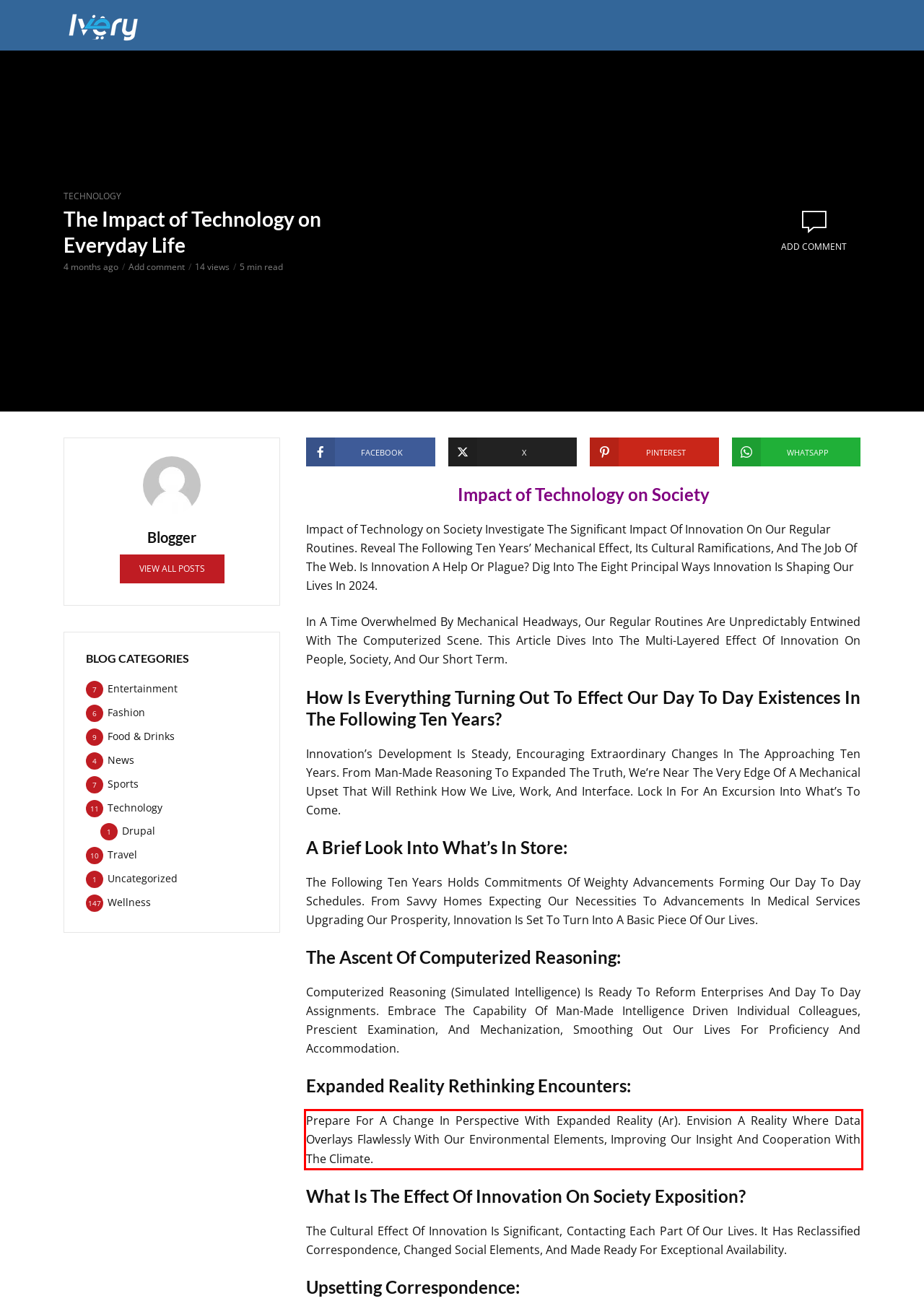From the given screenshot of a webpage, identify the red bounding box and extract the text content within it.

Prepare For A Change In Perspective With Expanded Reality (Ar). Envision A Reality Where Data Overlays Flawlessly With Our Environmental Elements, Improving Our Insight And Cooperation With The Climate.